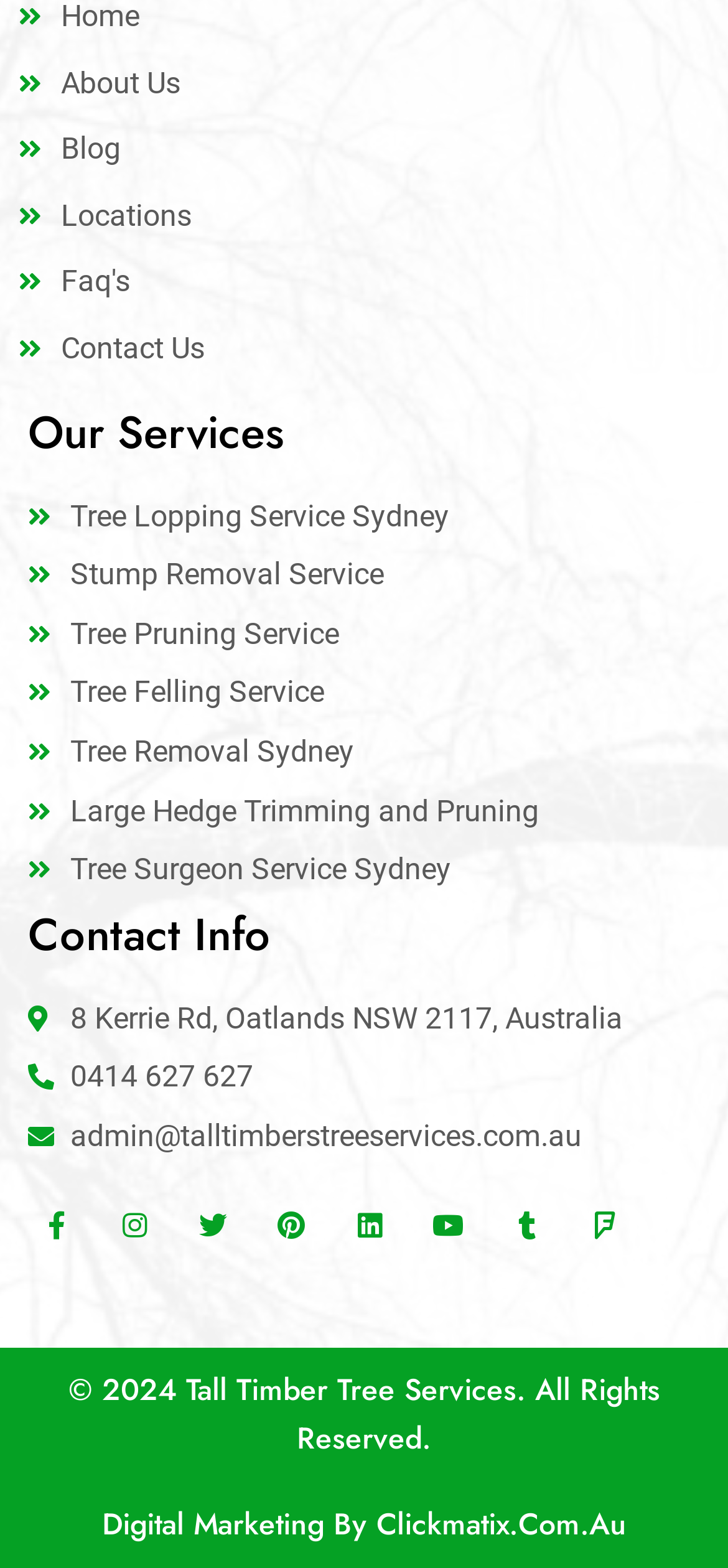Extract the bounding box coordinates of the UI element described: "Large Hedge Trimming and Pruning". Provide the coordinates in the format [left, top, right, bottom] with values ranging from 0 to 1.

[0.038, 0.502, 1.0, 0.532]